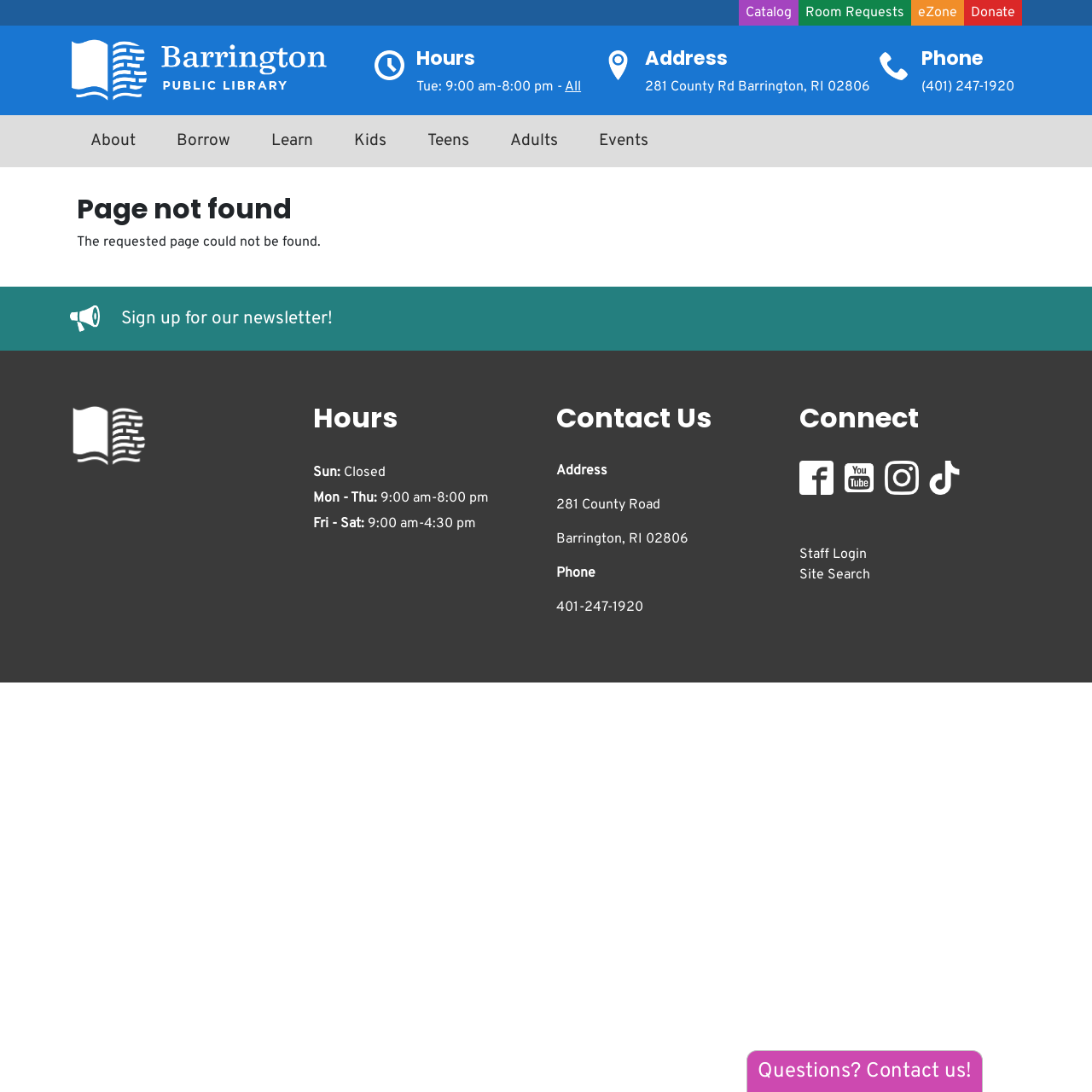Look at the image and write a detailed answer to the question: 
What social media platforms does the library have?

I found this information by looking at the 'Connect' section of the webpage, which lists the social media platforms that the library has. The section includes links to the library's Facebook, Youtube, Instagram, and TikTok pages.